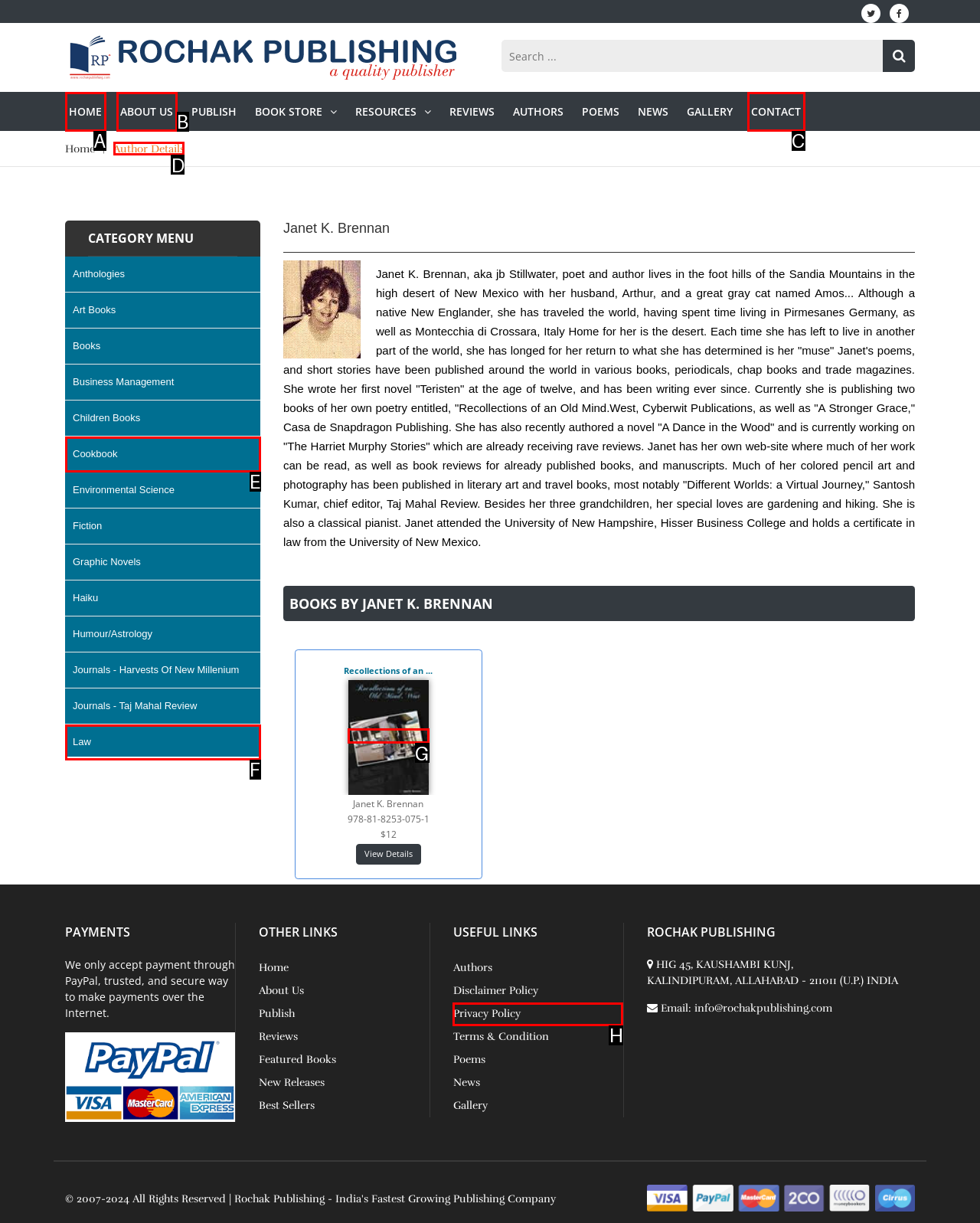Determine the letter of the UI element that will complete the task: View author details
Reply with the corresponding letter.

D